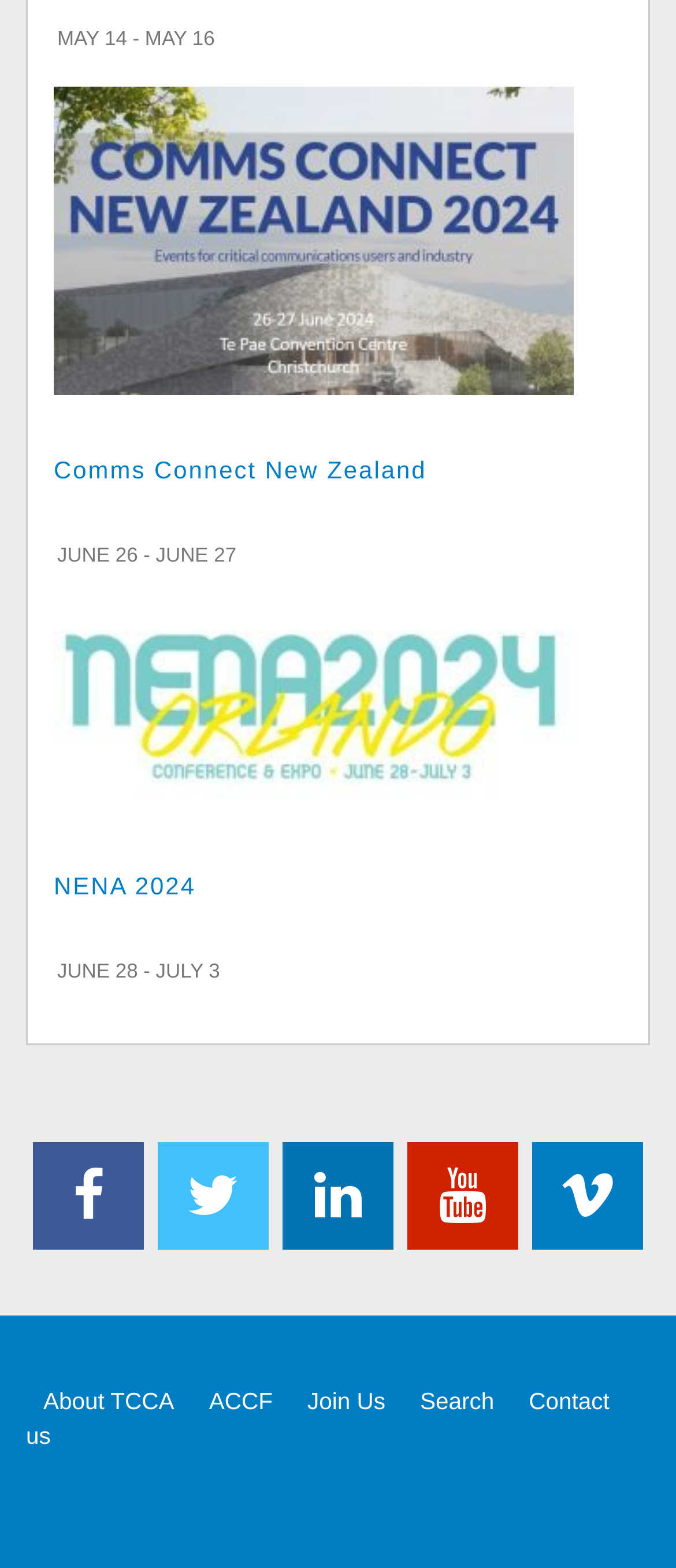Find the bounding box coordinates for the HTML element described in this sentence: "Twitter". Provide the coordinates as four float numbers between 0 and 1, in the format [left, top, right, bottom].

[0.232, 0.728, 0.398, 0.797]